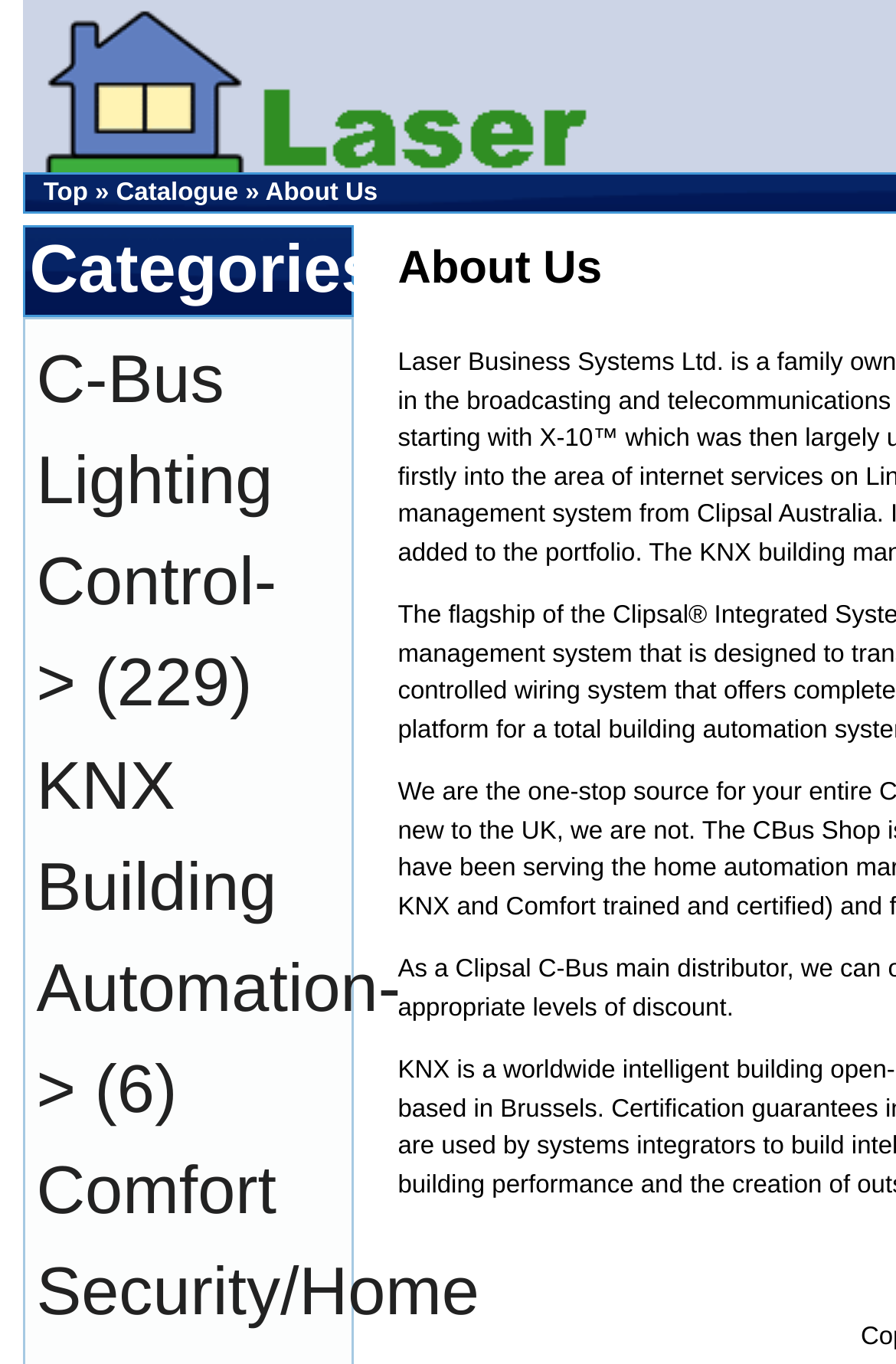Bounding box coordinates are to be given in the format (top-left x, top-left y, bottom-right x, bottom-right y). All values must be floating point numbers between 0 and 1. Provide the bounding box coordinate for the UI element described as: Top

[0.049, 0.131, 0.098, 0.152]